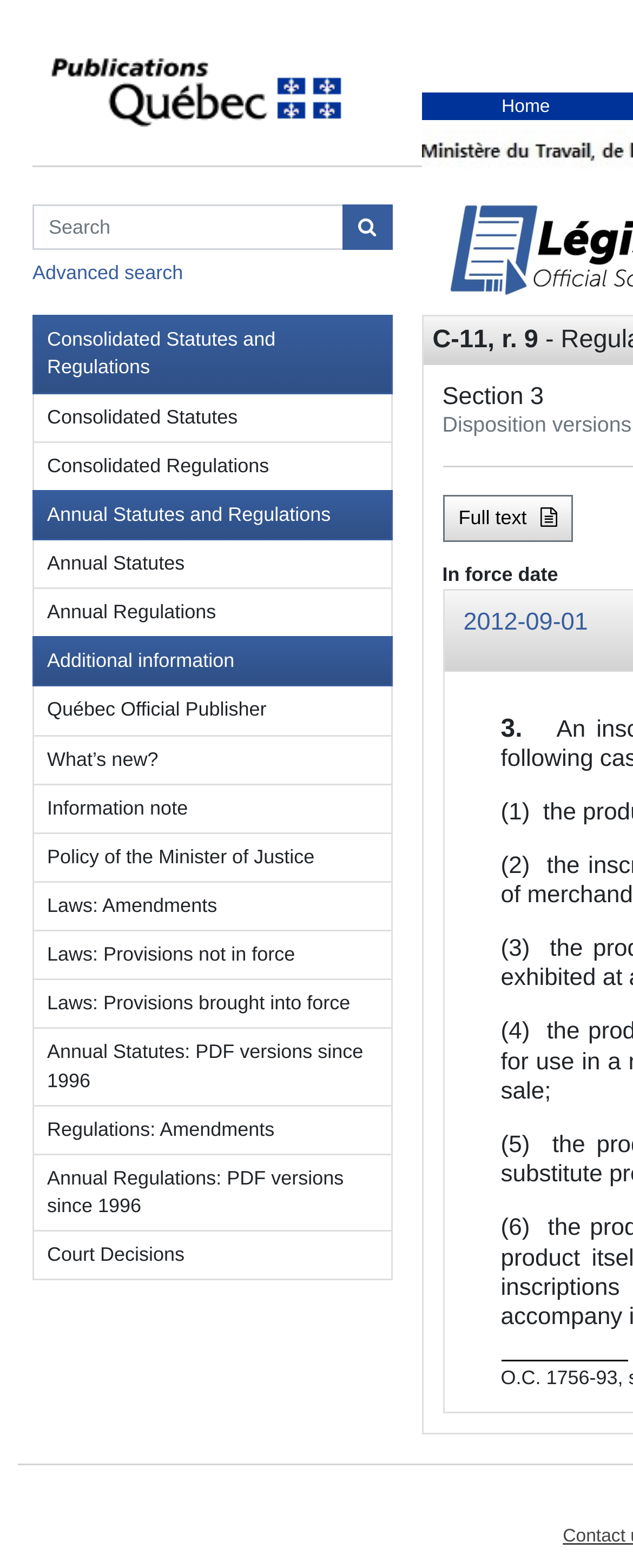Provide the bounding box coordinates, formatted as (top-left x, top-left y, bottom-right x, bottom-right y), with all values being floating point numbers between 0 and 1. Identify the bounding box of the UI element that matches the description: Québec Official Publisher

[0.051, 0.438, 0.619, 0.469]